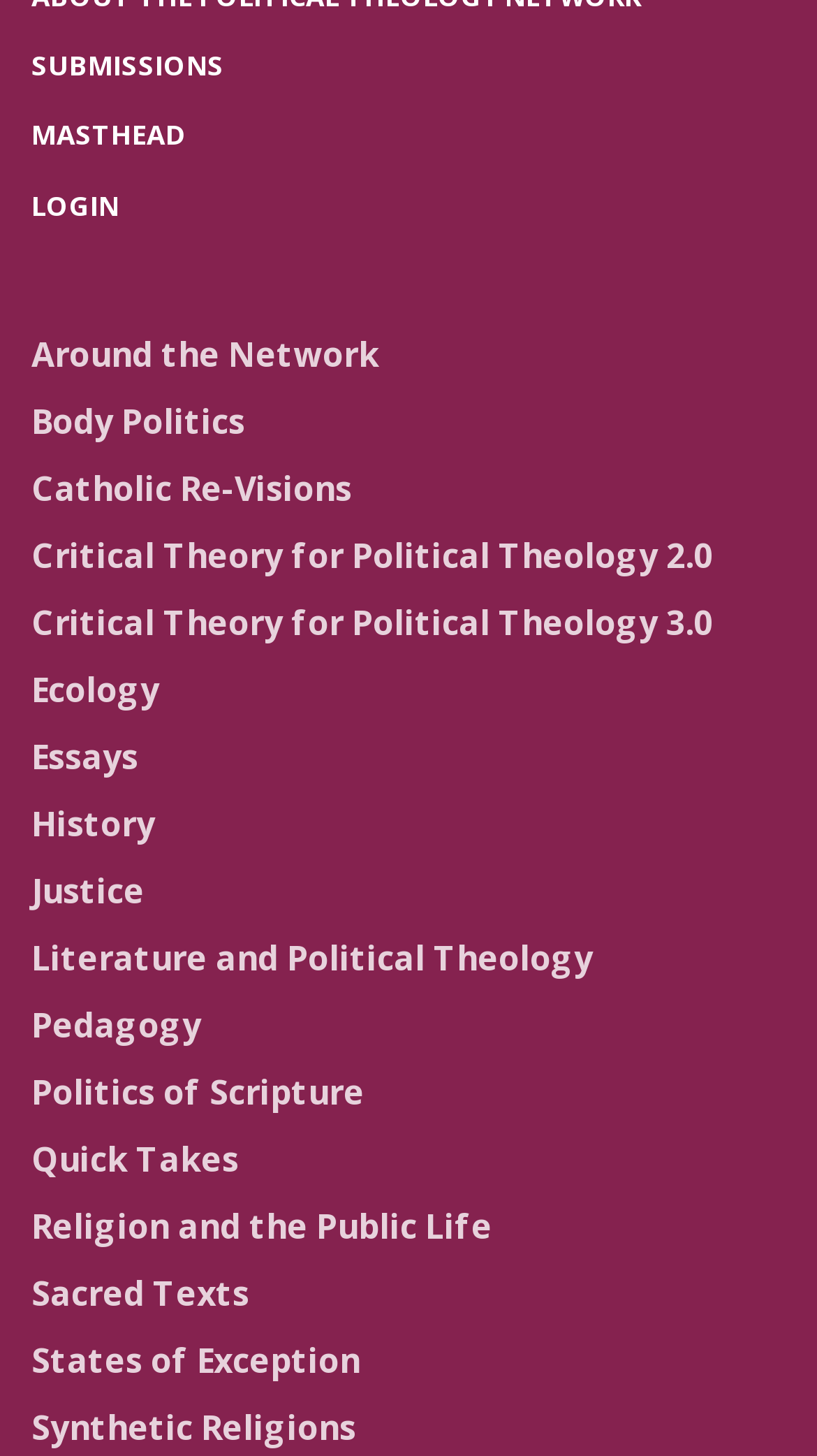Using the image as a reference, answer the following question in as much detail as possible:
How many links are in the top navigation bar?

I counted the number of link elements in the top navigation bar, starting from 'SUBMISSIONS' to 'Synthetic Religions', and found a total of 22 links.